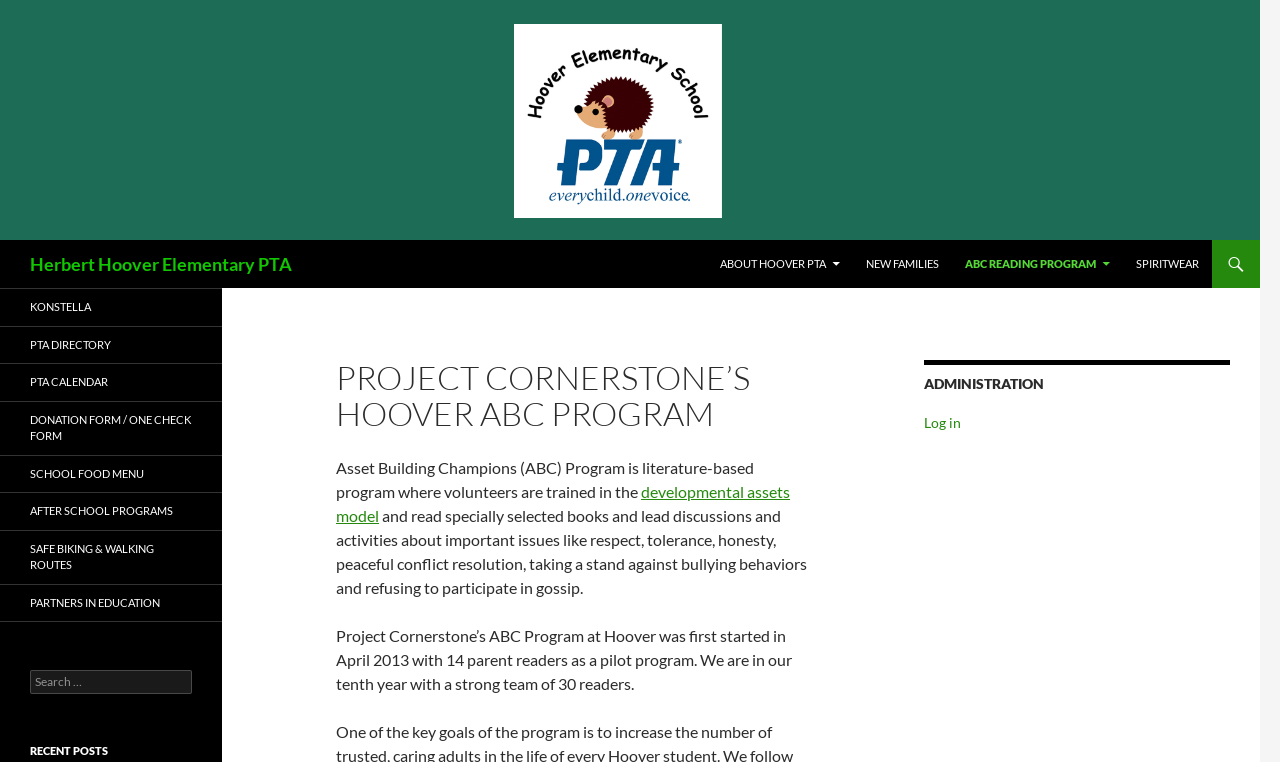Locate the bounding box coordinates of the clickable part needed for the task: "Click the 'Herbert Hoover Elementary PTA' link".

[0.0, 0.142, 0.984, 0.167]